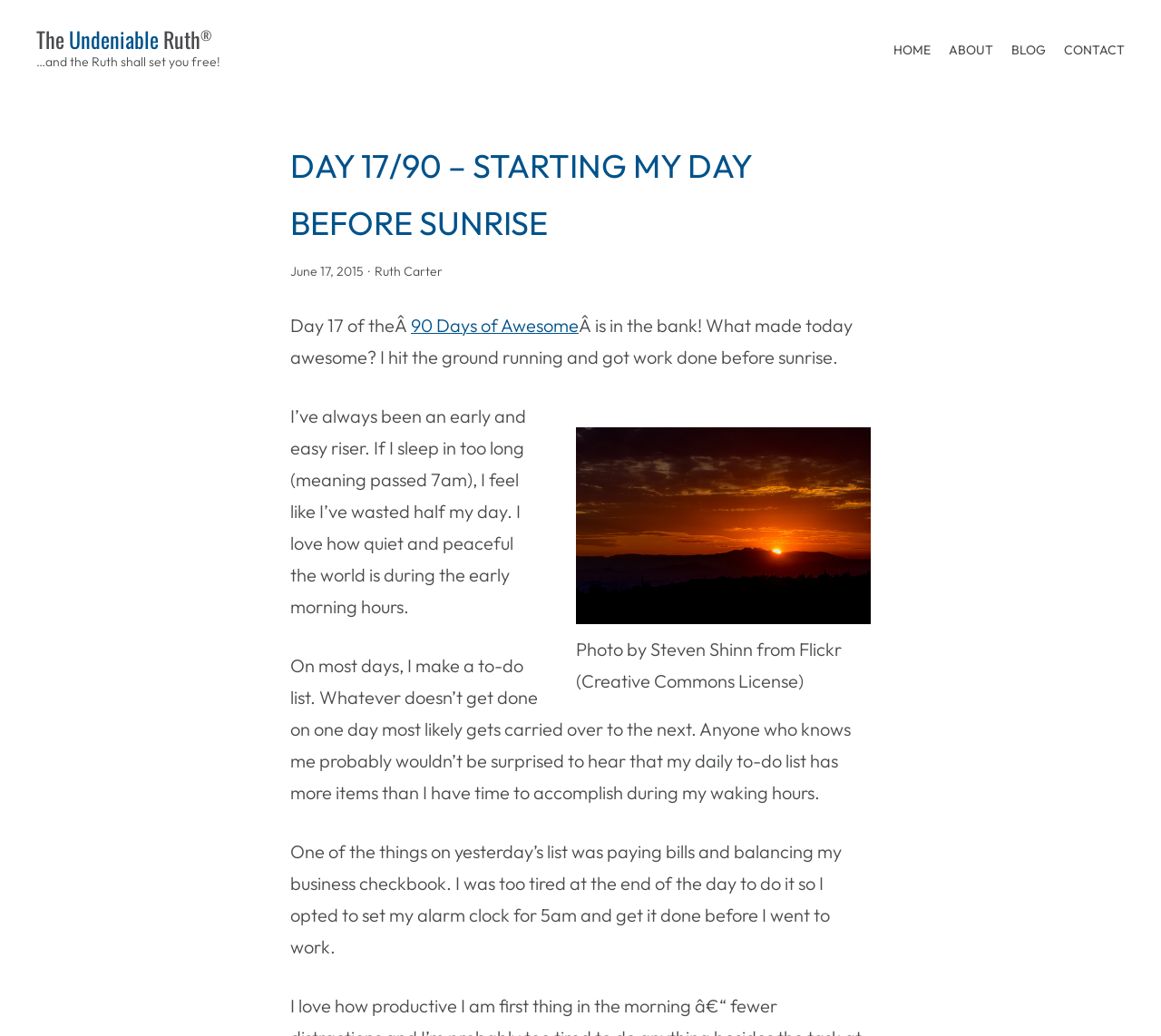What is the date of the first article?
Give a one-word or short phrase answer based on the image.

June 17, 2015